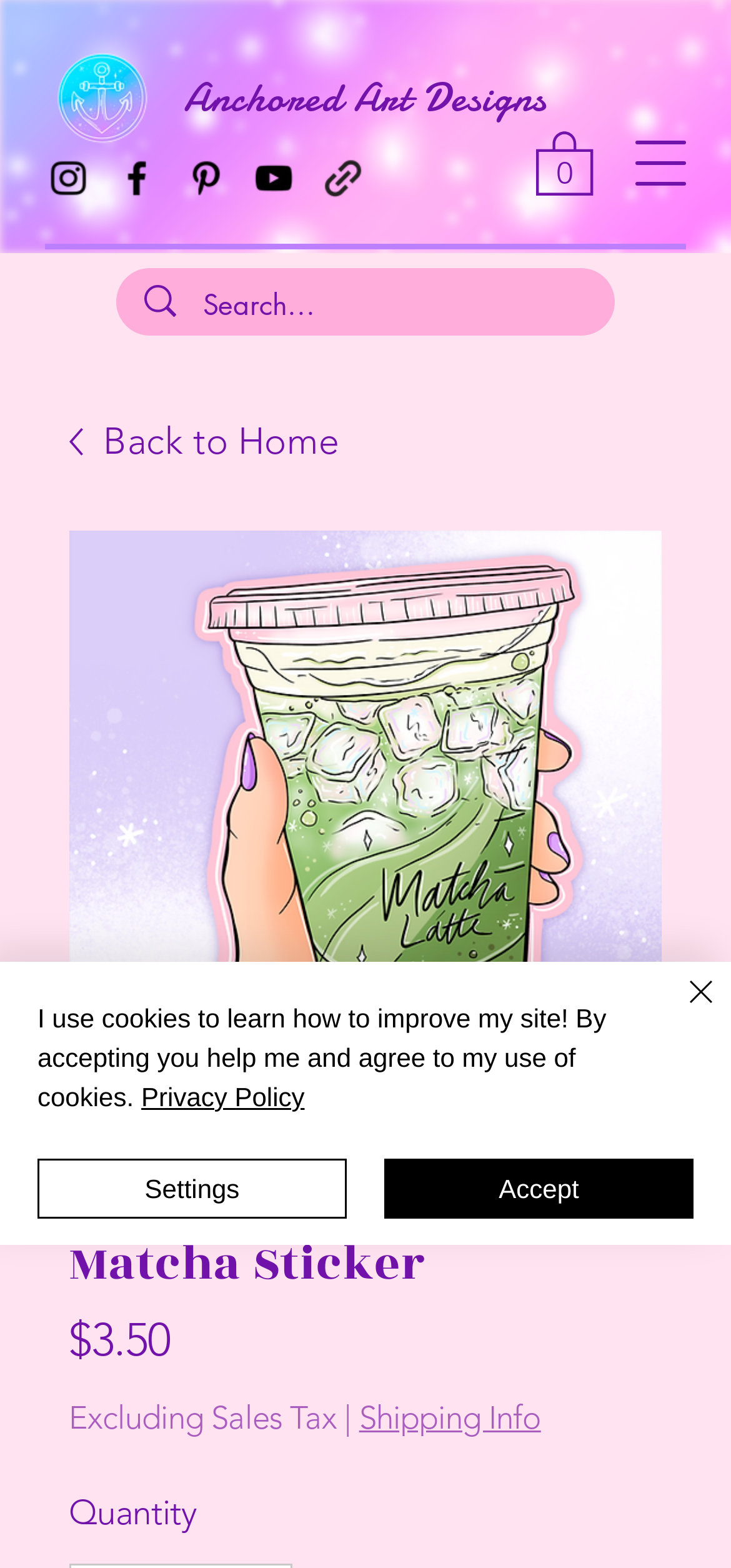Please find the bounding box coordinates of the element that you should click to achieve the following instruction: "Go to 'News'". The coordinates should be presented as four float numbers between 0 and 1: [left, top, right, bottom].

None